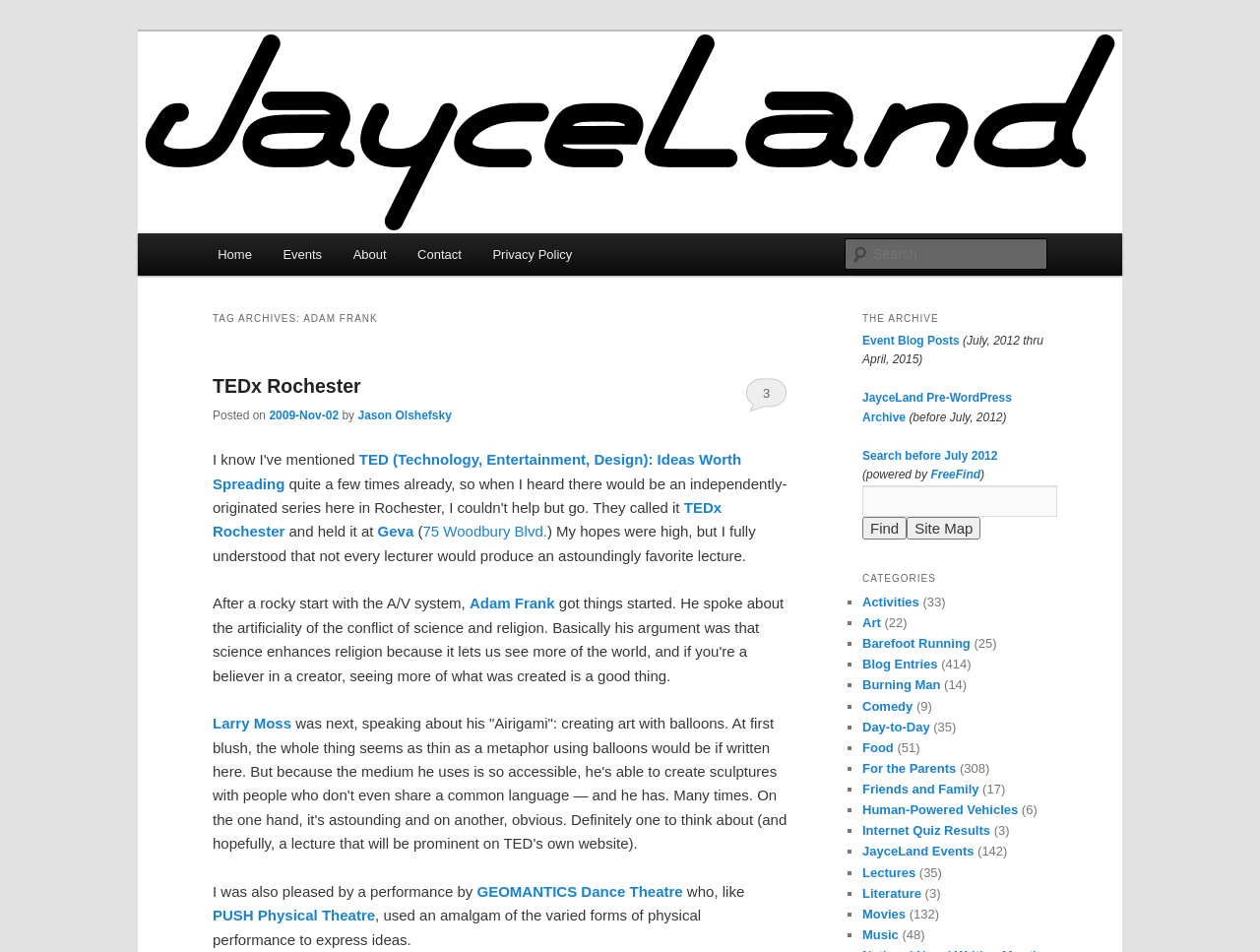What is the name of the website?
Please respond to the question with a detailed and informative answer.

The name of the website can be determined by looking at the heading element with the text 'JayceLand' which appears multiple times on the webpage, indicating that it is the title of the website.